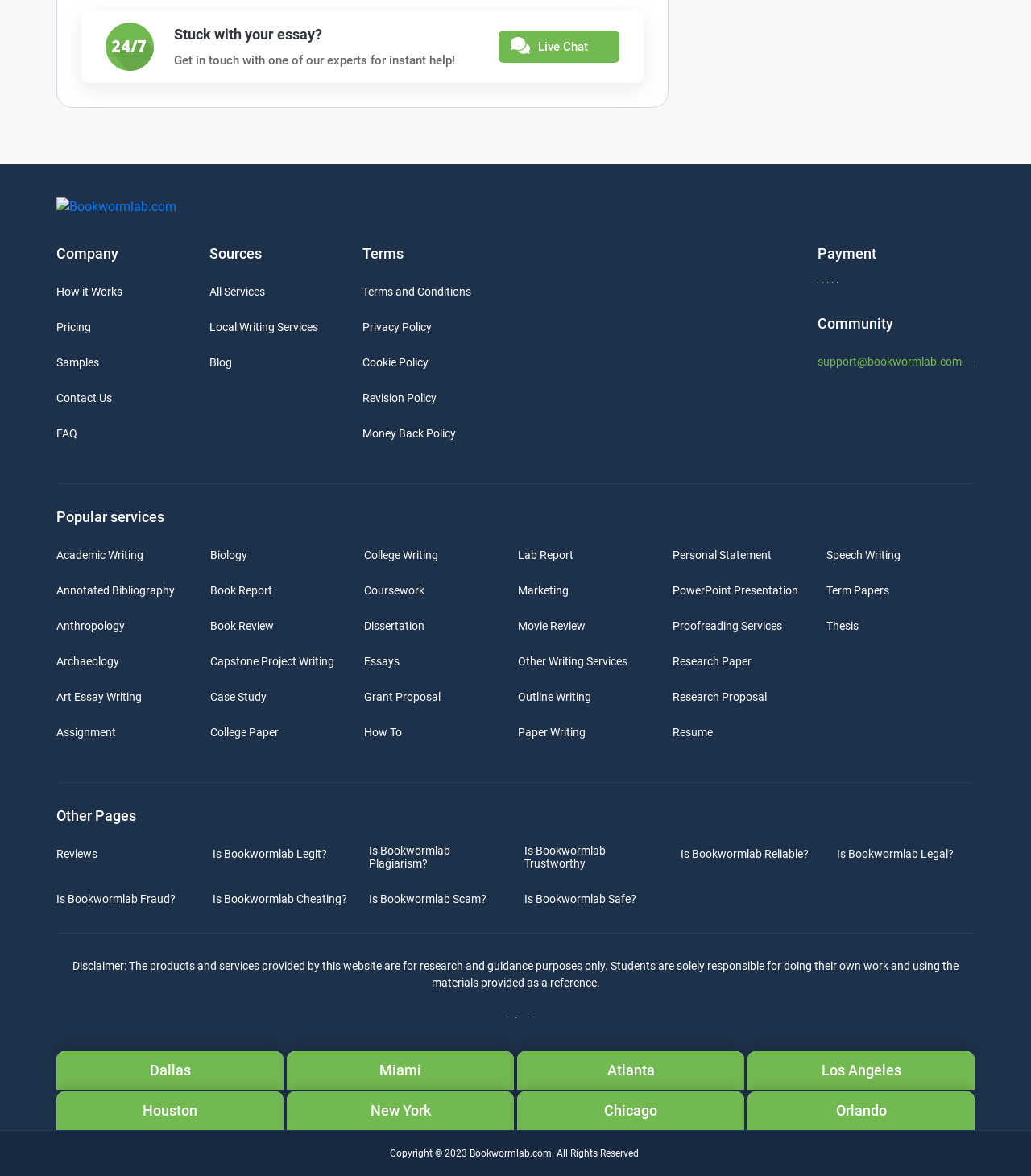Examine the image carefully and respond to the question with a detailed answer: 
How many social media platforms are linked?

In the footer section, there are links to two social media platforms: Facebook and Twitter. These links are accompanied by images of the respective social media platforms' logos.